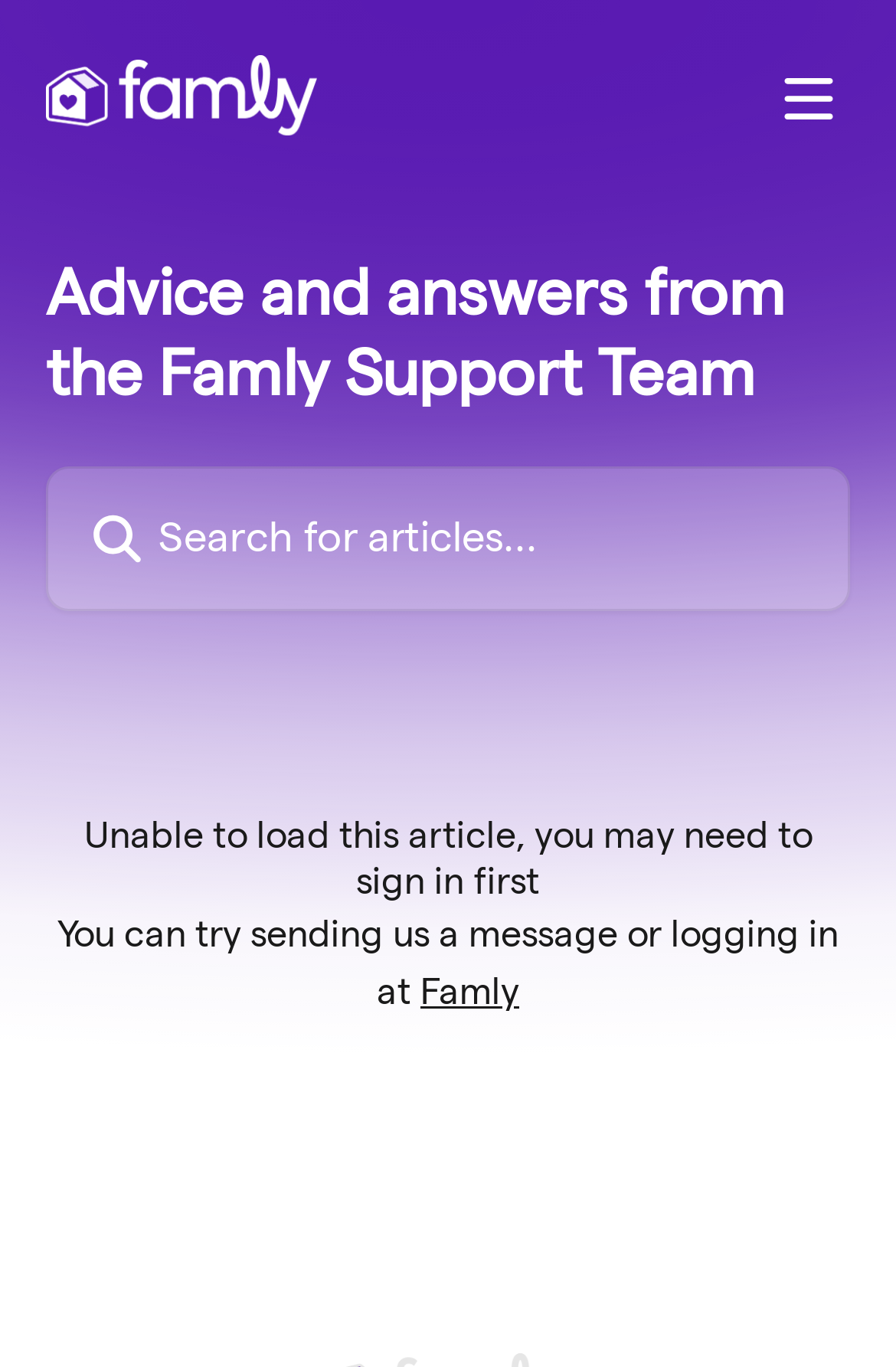Find and provide the bounding box coordinates for the UI element described here: "Famly". The coordinates should be given as four float numbers between 0 and 1: [left, top, right, bottom].

[0.469, 0.712, 0.579, 0.74]